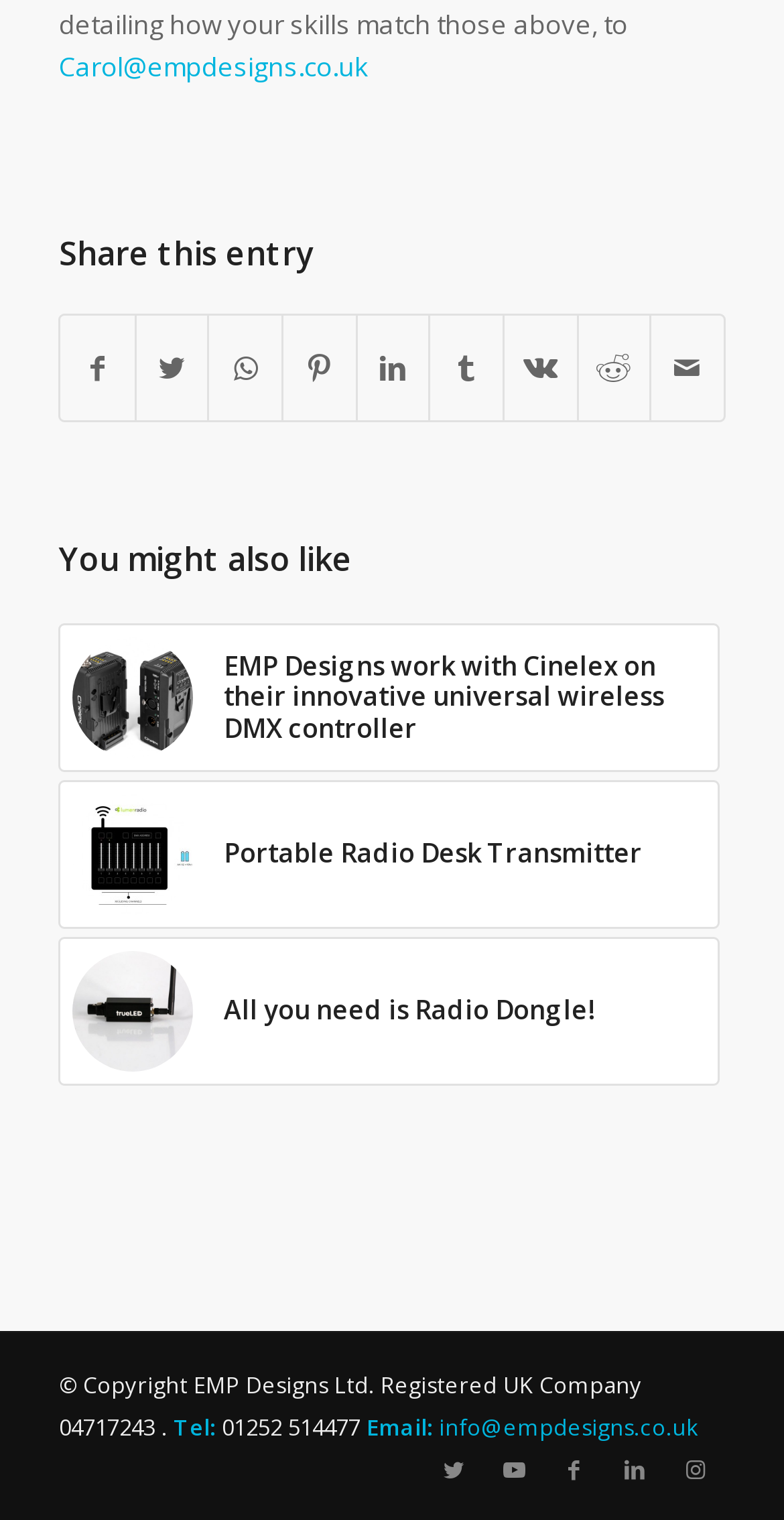Please mark the clickable region by giving the bounding box coordinates needed to complete this instruction: "Share this entry on Facebook".

[0.078, 0.208, 0.171, 0.277]